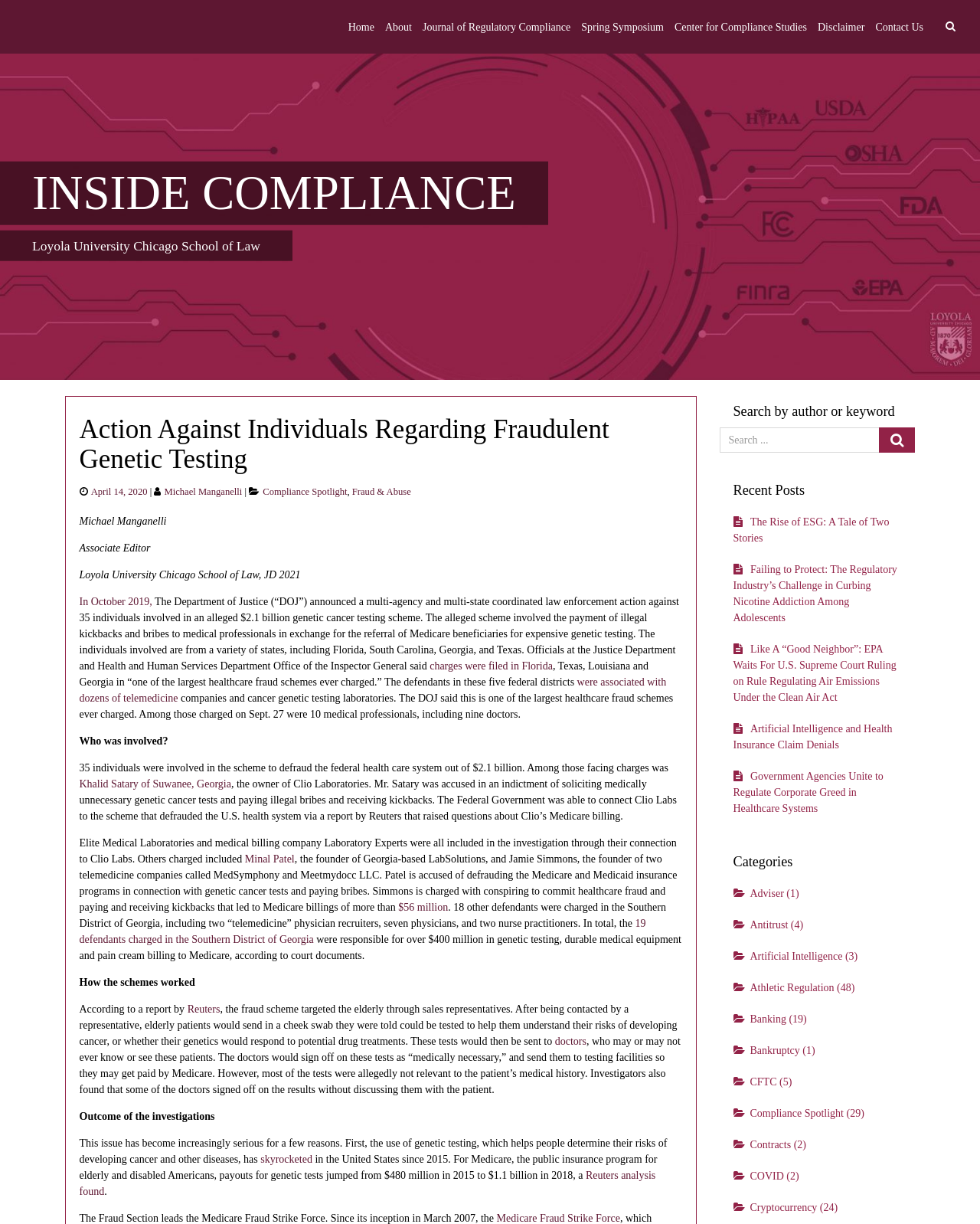Using the webpage screenshot and the element description Search, determine the bounding box coordinates. Specify the coordinates in the format (top-left x, top-left y, bottom-right x, bottom-right y) with values ranging from 0 to 1.

None